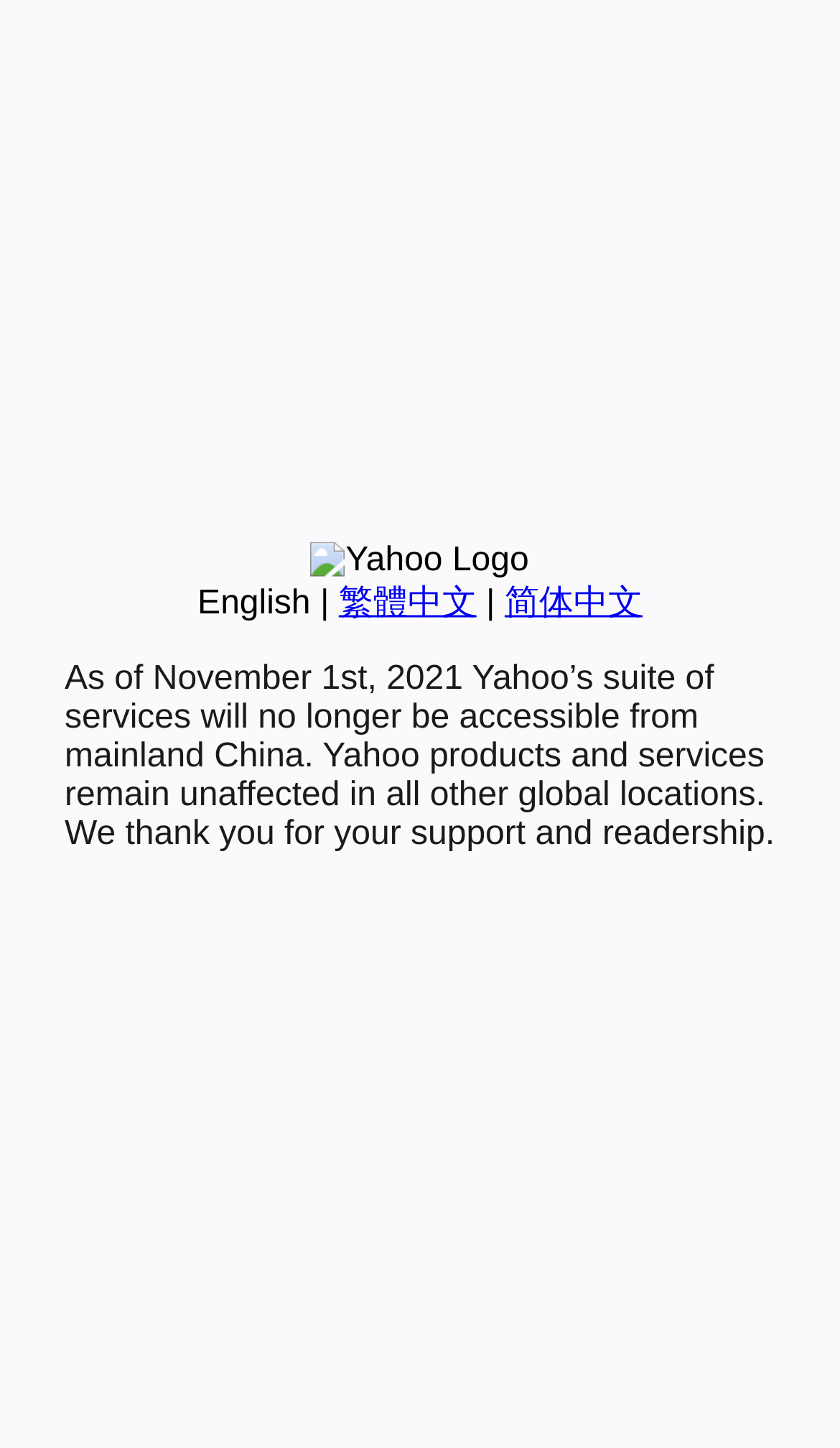Predict the bounding box for the UI component with the following description: "简体中文".

[0.601, 0.404, 0.765, 0.429]